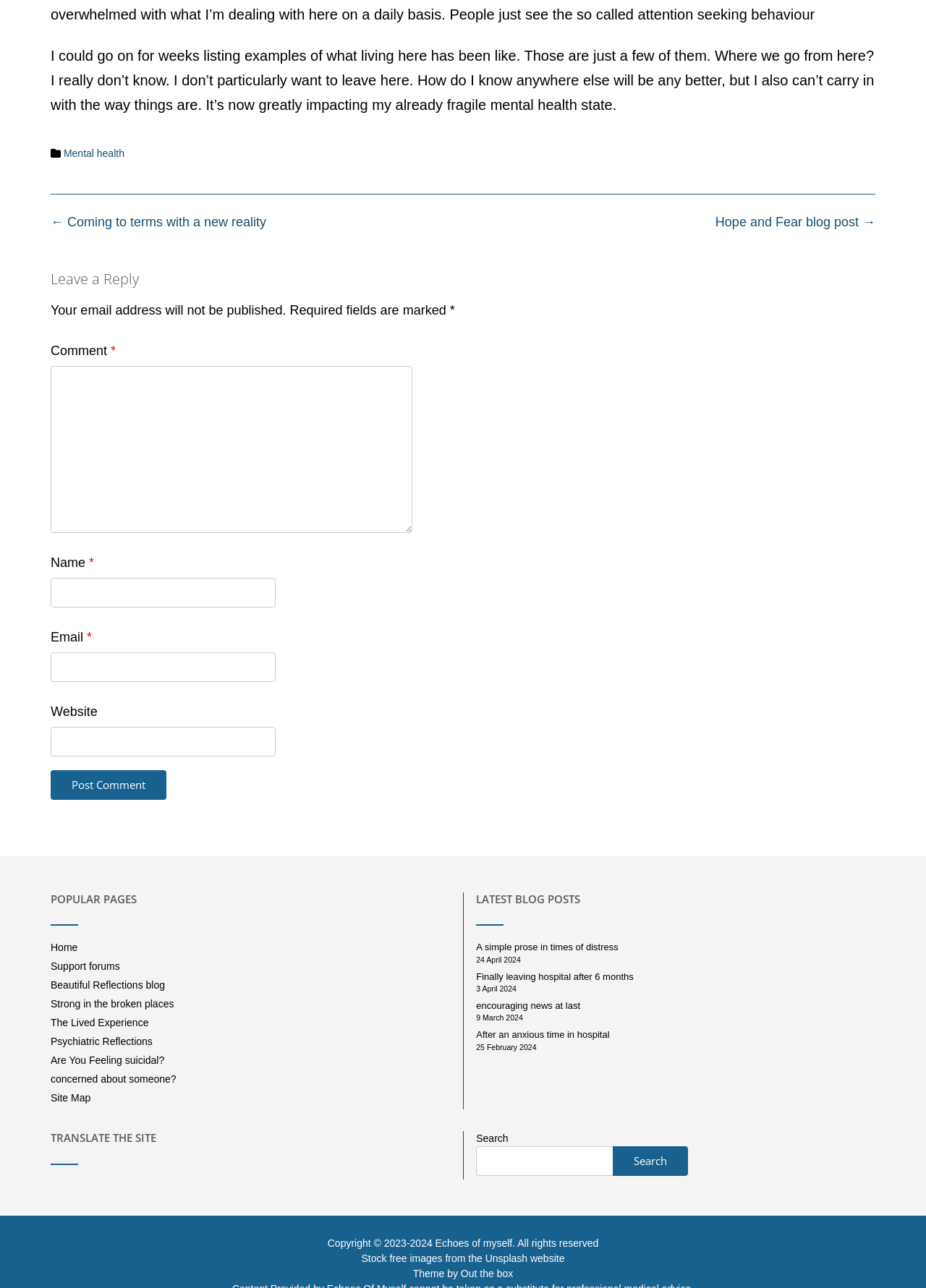Determine the bounding box coordinates for the region that must be clicked to execute the following instruction: "Read the 'Hope and Fear blog post'".

[0.773, 0.167, 0.945, 0.178]